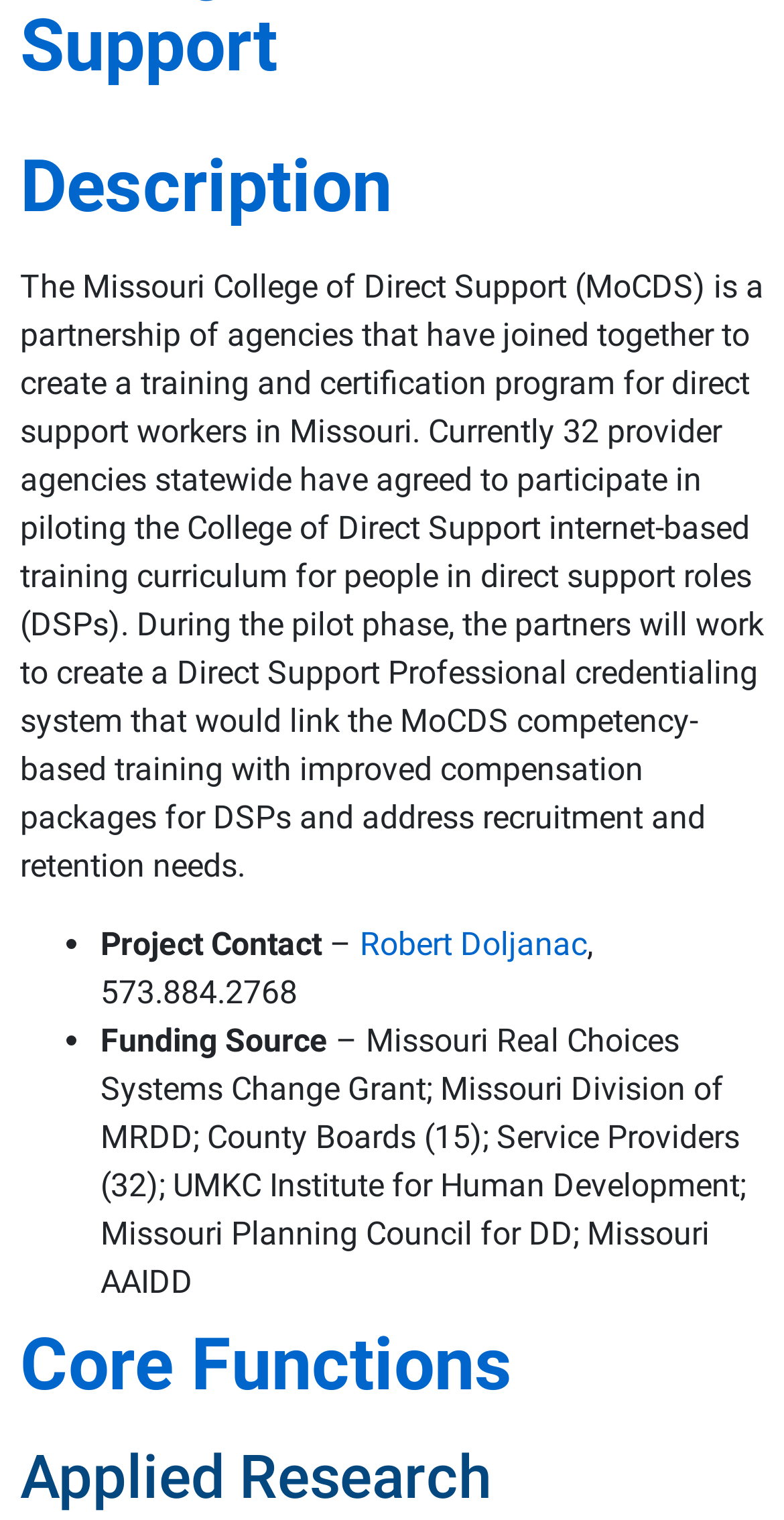Predict the bounding box of the UI element based on this description: "Robert Doljanac".

[0.459, 0.608, 0.749, 0.633]